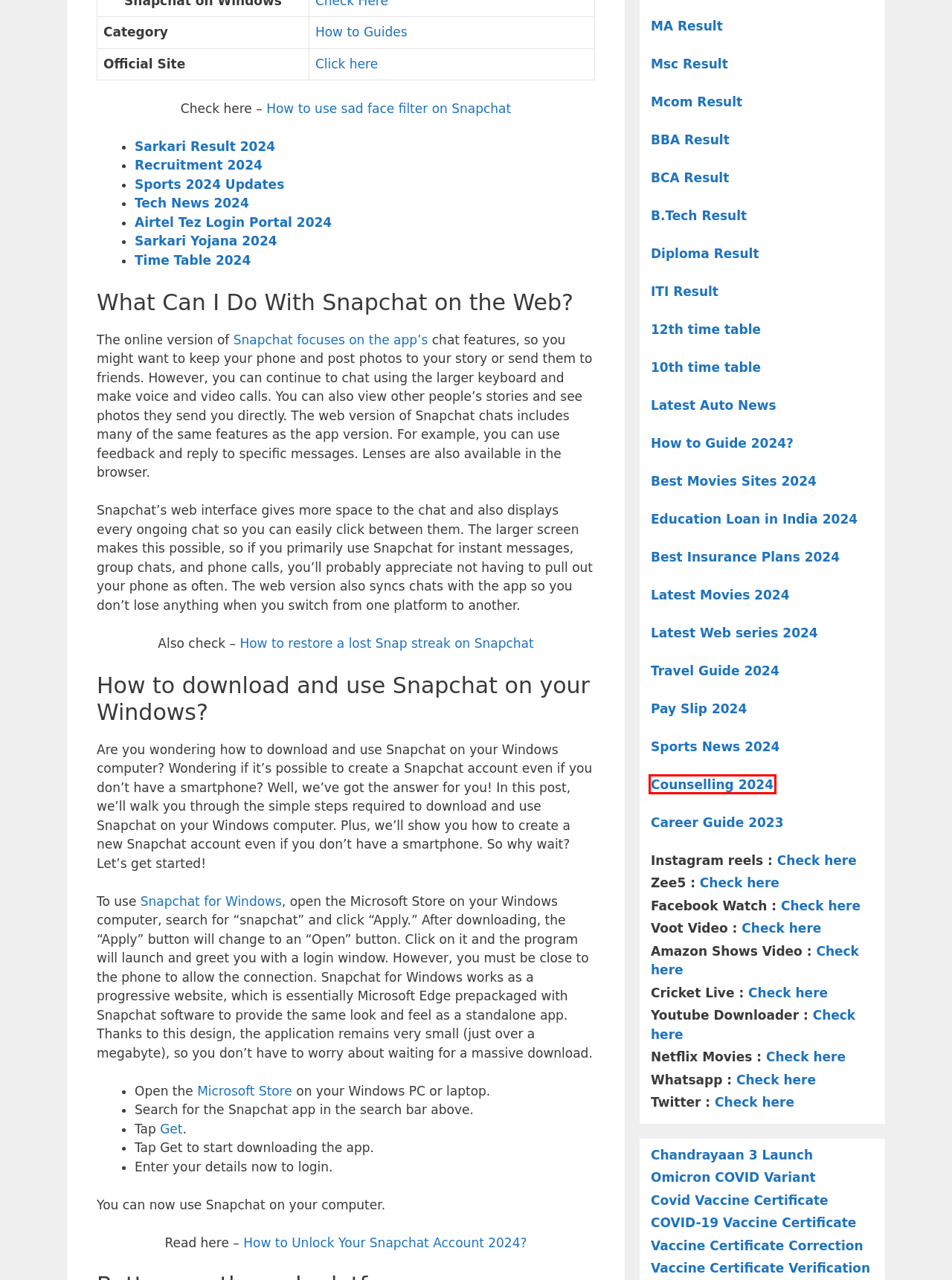You have a screenshot of a webpage with a red rectangle bounding box around an element. Identify the best matching webpage description for the new page that appears after clicking the element in the bounding box. The descriptions are:
A. Omicron COVID Variant Symptoms Cause Precaution & Treatment
B. How to Download Instagram Reels for iPad, iPhone & Android Devices 2024? a Complete Guide
C. Diploma Result 2024 {Download Link} University 1st 2nd 3rd 4th 5th 6th Sem Result Check
D. Counselling 2024 {Release Date} Dates, Seat Allotment , How to Apply for Exam Counselling?
E. Best Insurance Plans 2024 {Out} in India, How to Get Insurance fast? Tips for Insurance
F. Vaccine Certificate Verification Verify COVID 19 Vaccine Certificate Offline & Online
G. How to Download VOOT Videos on PC Laptop Android & IOS Voot video downloader
H. Recruitment Archives - KSEDUpdates

D